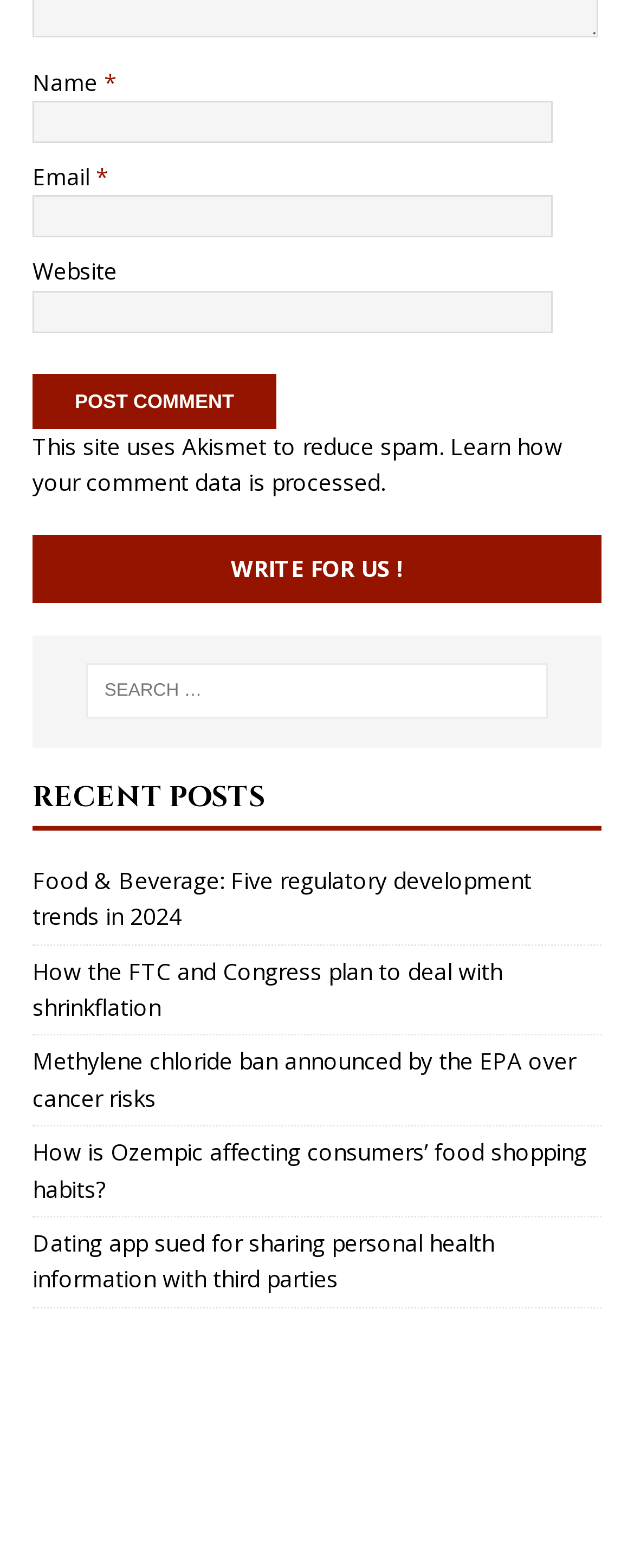What is the text on the 'Post Comment' button?
Observe the image and answer the question with a one-word or short phrase response.

POST COMMENT